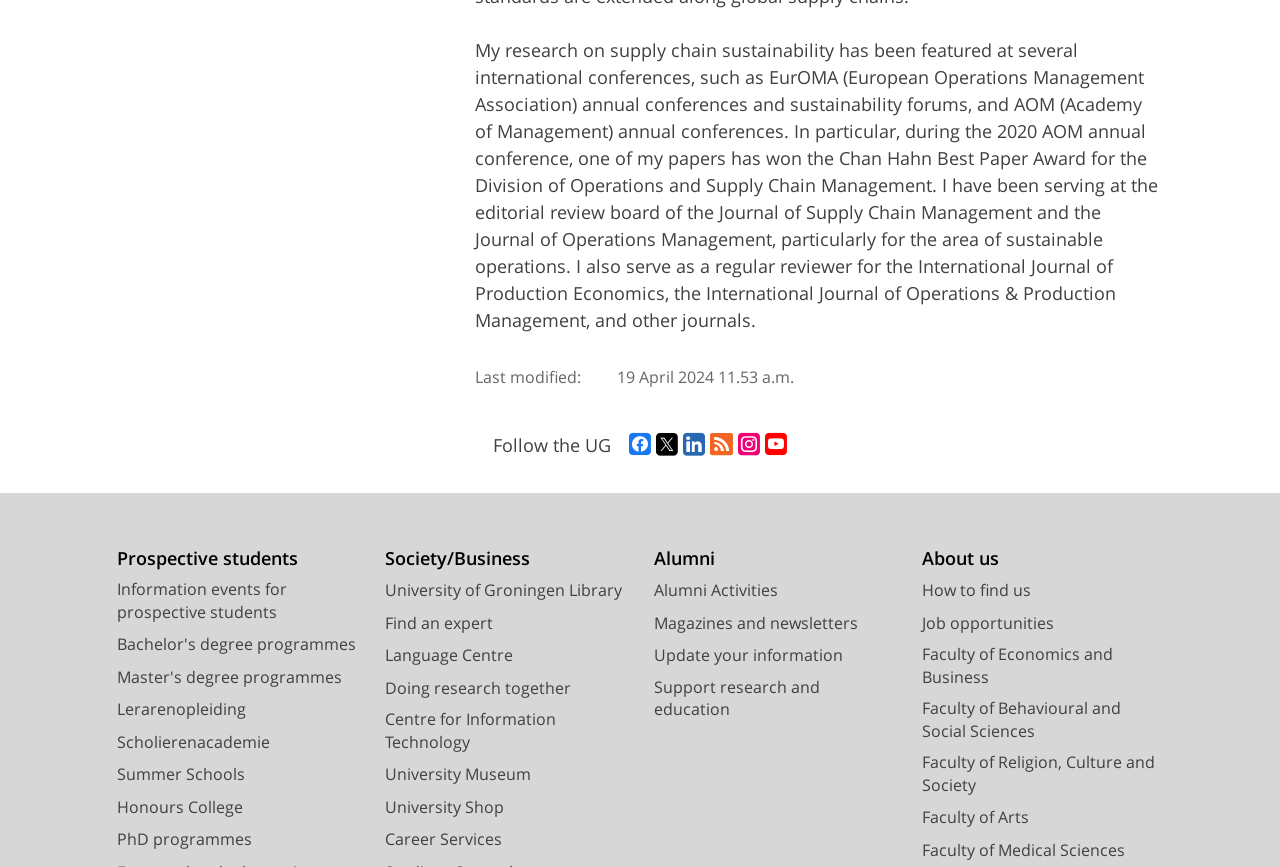Respond concisely with one word or phrase to the following query:
What is the last modified date of the webpage?

19 April 2024 11.53 a.m.